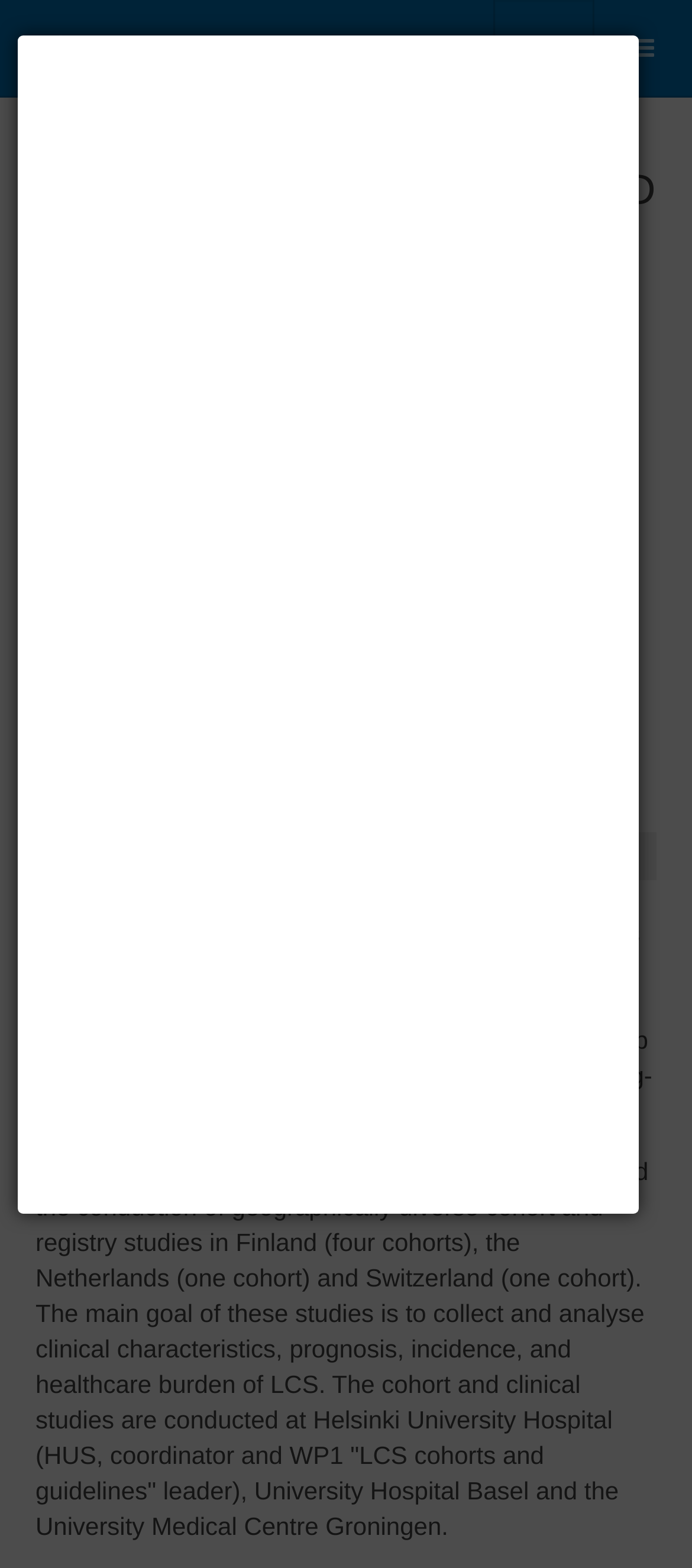Determine the bounding box coordinates (top-left x, top-left y, bottom-right x, bottom-right y) of the UI element described in the following text: PharmaNews.eu

[0.0, 0.0, 0.444, 0.062]